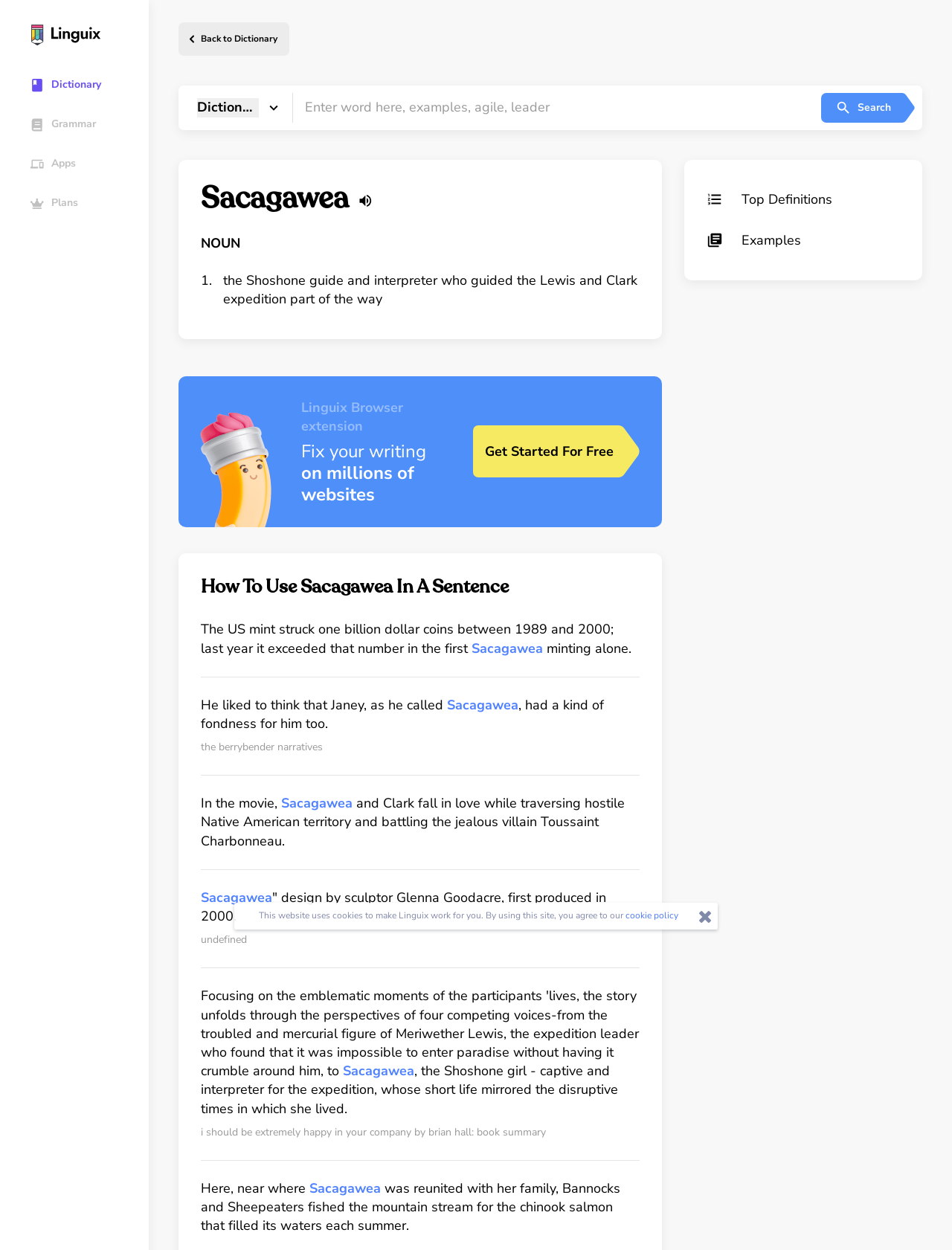Determine the bounding box coordinates of the element that should be clicked to execute the following command: "View top definitions".

[0.742, 0.146, 0.945, 0.174]